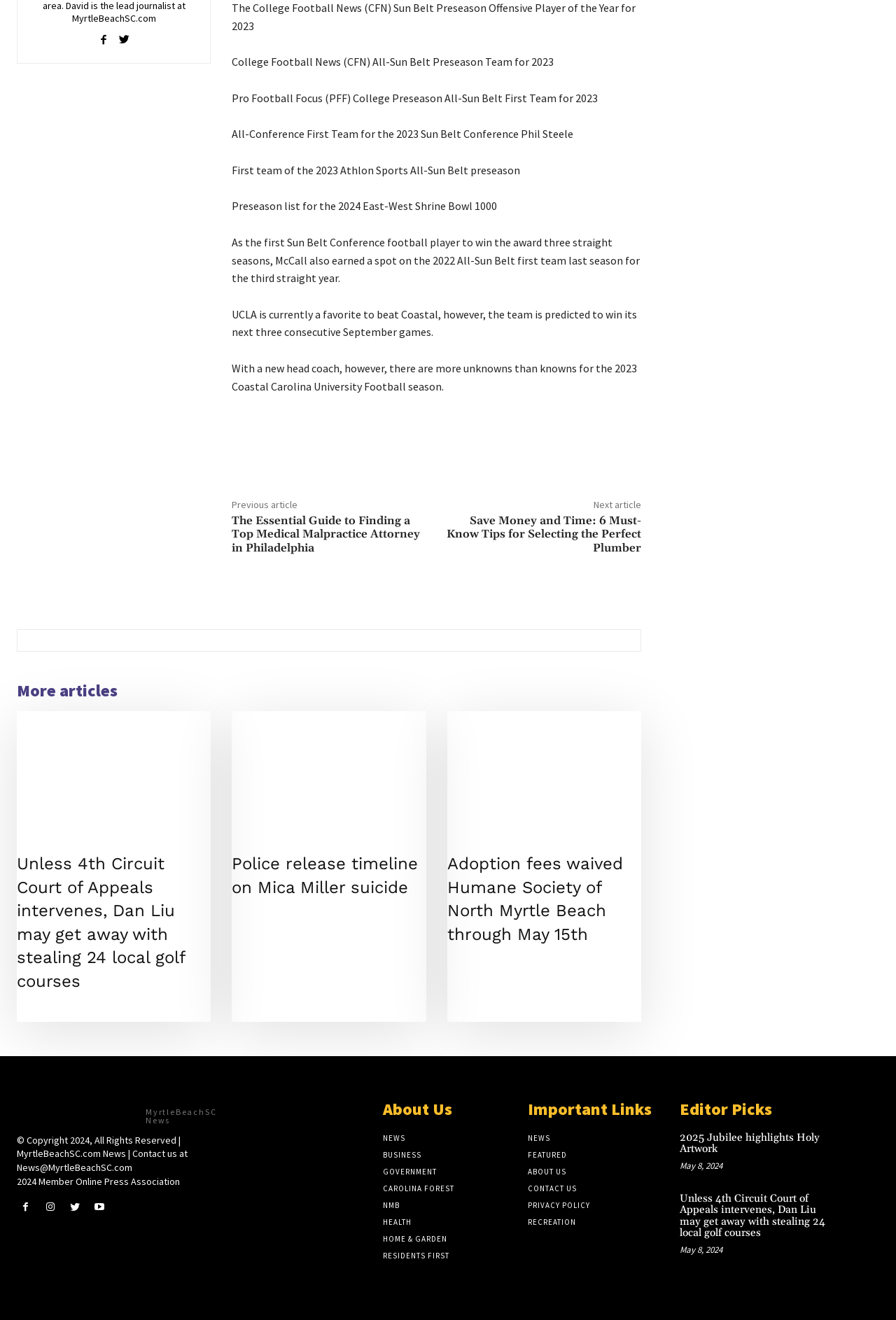Highlight the bounding box coordinates of the region I should click on to meet the following instruction: "Click the share button".

[0.298, 0.339, 0.323, 0.347]